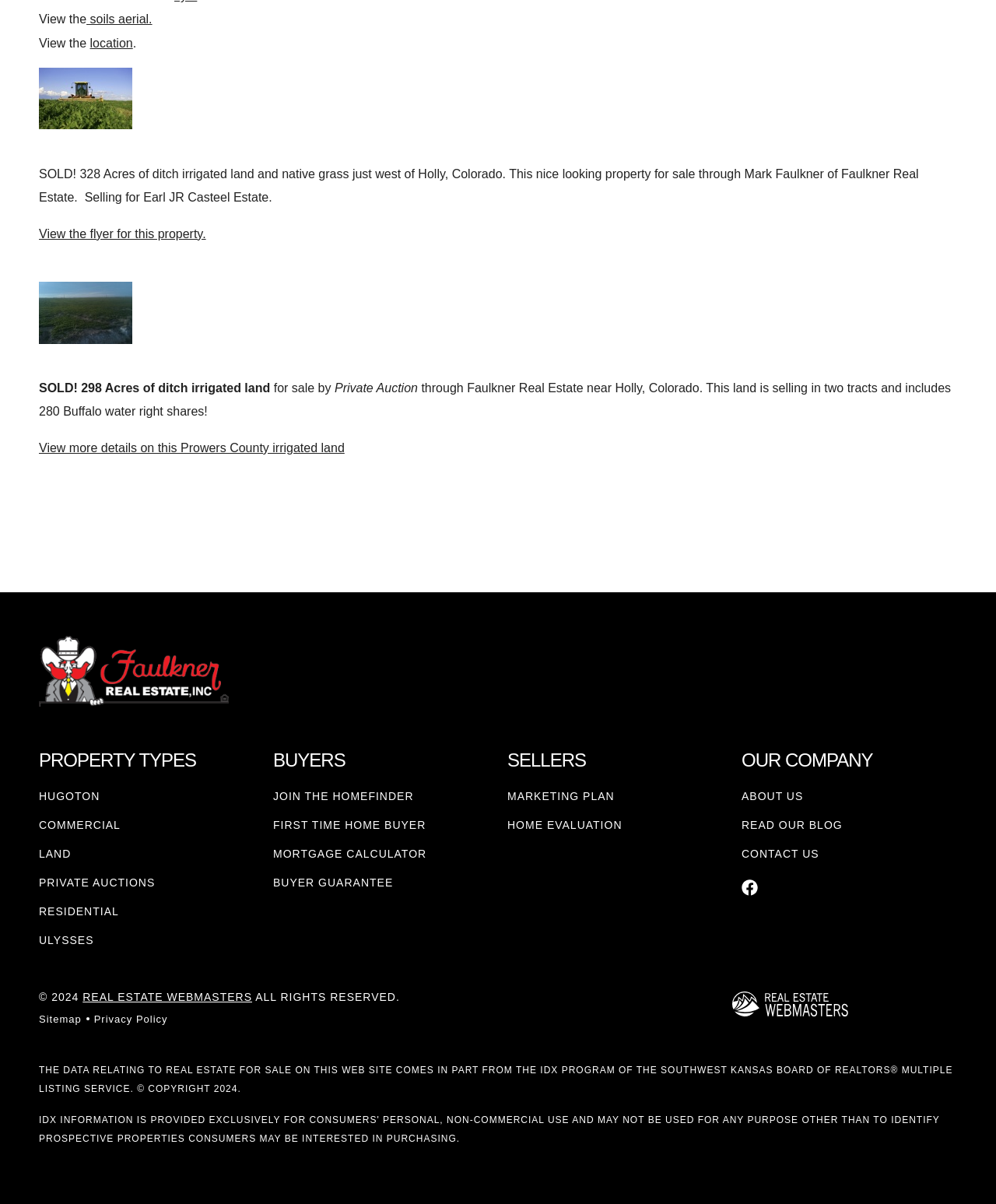Given the element description "First Time Home Buyer", identify the bounding box of the corresponding UI element.

[0.274, 0.679, 0.428, 0.692]